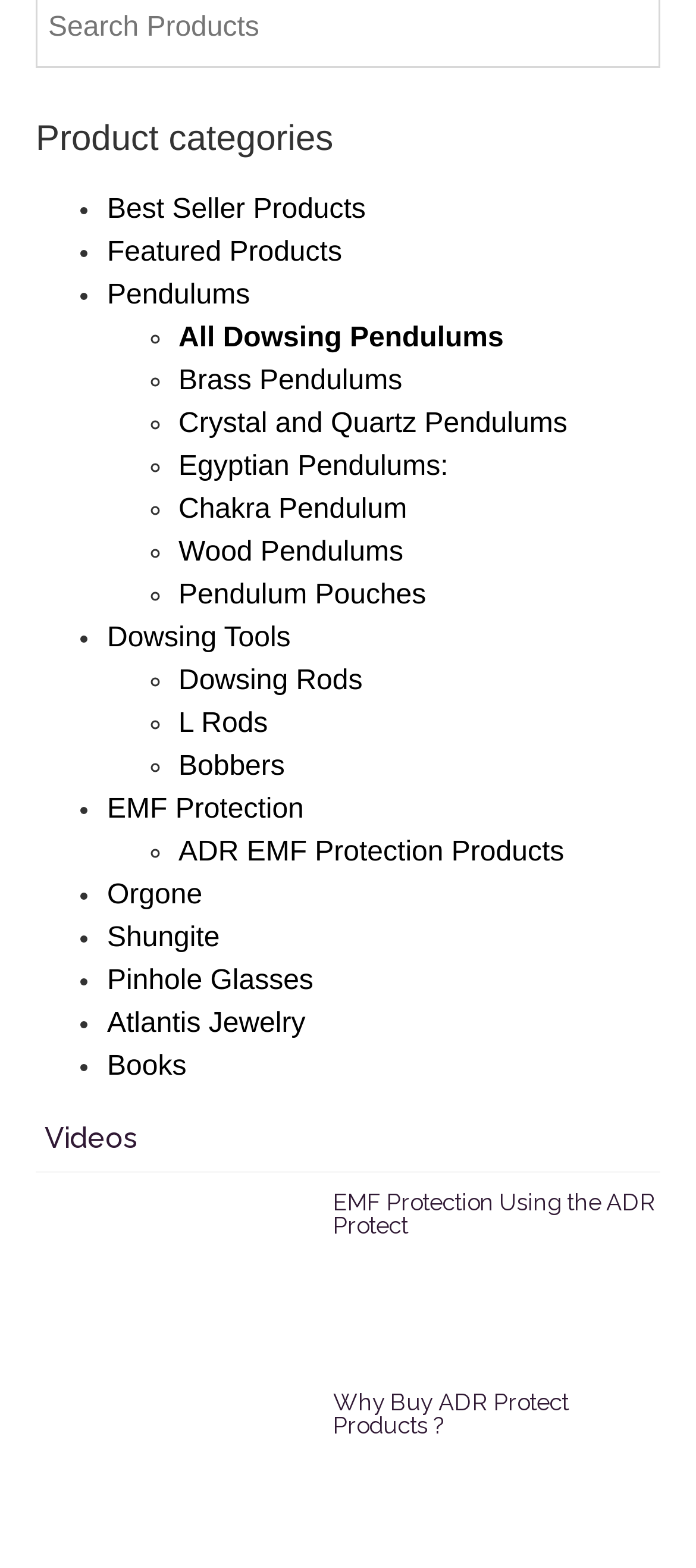What is the topic of the first video?
Offer a detailed and exhaustive answer to the question.

The webpage has a section 'Videos' which lists various videos. The first video is 'EMF Protection Using the ADR Protect Video', which suggests that the topic of the first video is EMF Protection.